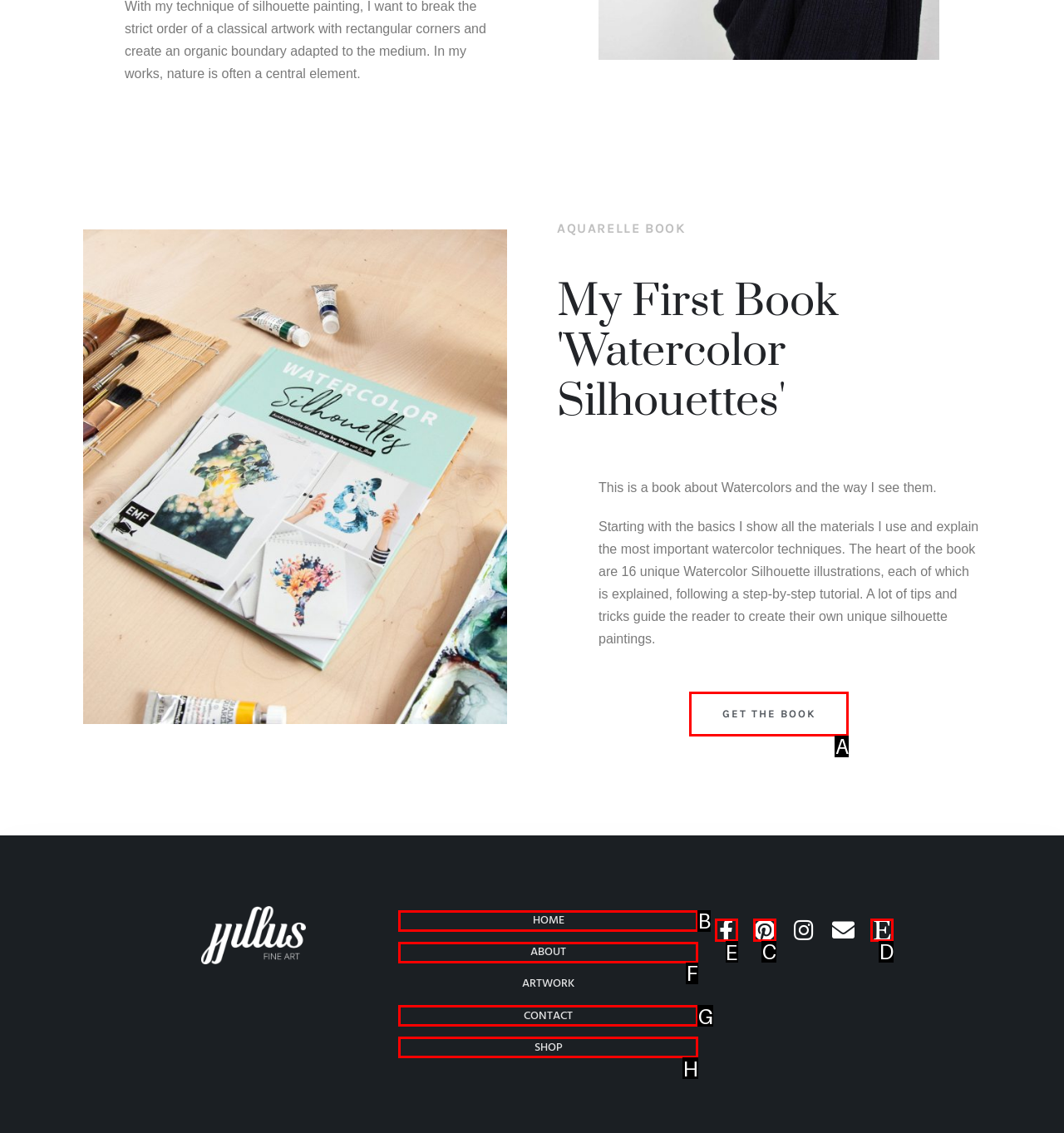What is the letter of the UI element you should click to Follow on 'Facebook'? Provide the letter directly.

E